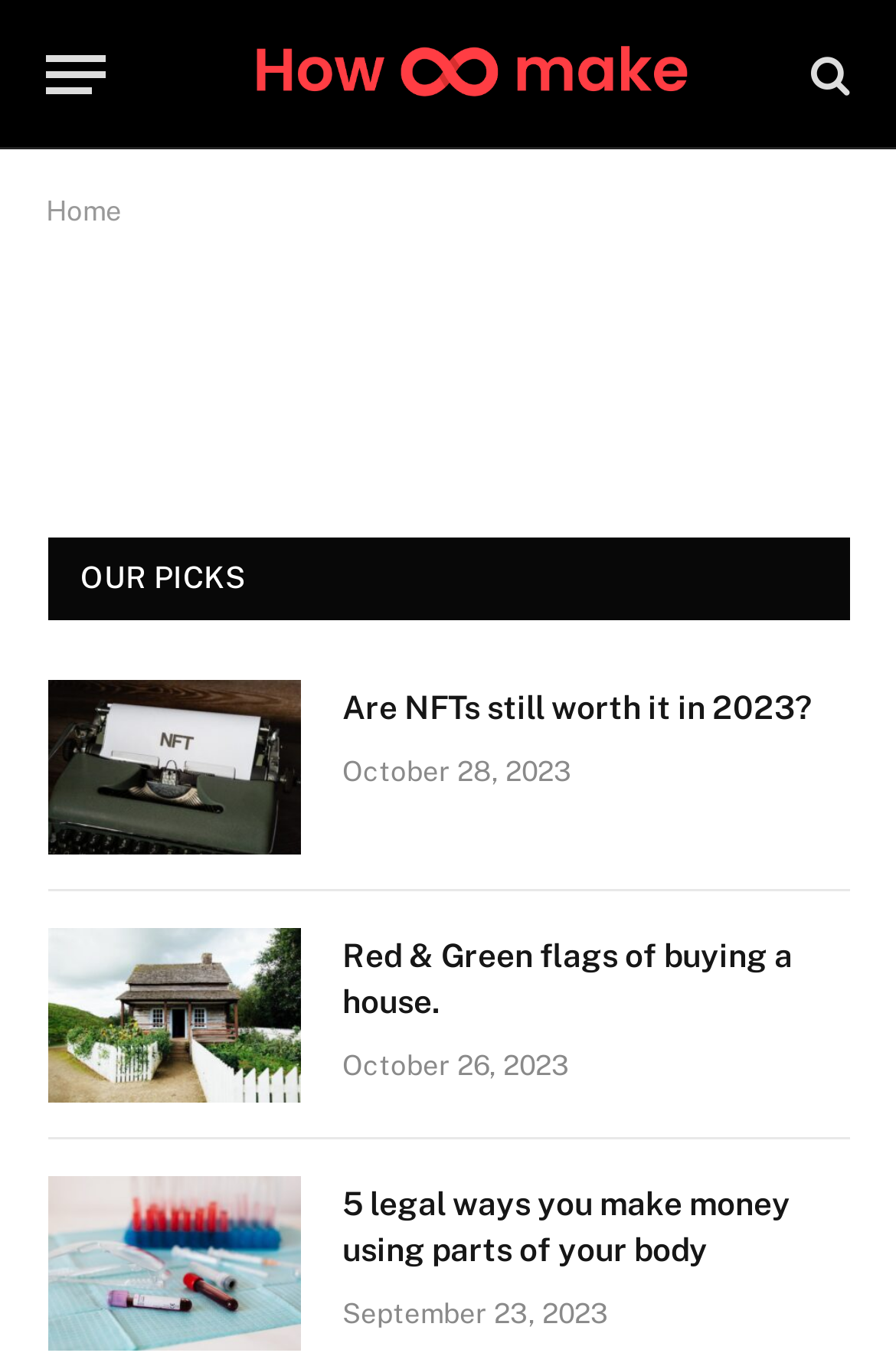Provide a thorough description of the webpage's content and layout.

This webpage is about finance and money, specifically providing guides on how to make money. At the top left corner, there is a menu button labeled "Menu". Next to it, on the top center, is a link to the main topic "How to make XX" accompanied by an image with the same title. On the top right corner, there is a link with a search icon.

Below the top section, there are three articles listed vertically. Each article has a heading, a link to the article, an image, and a timestamp. The first article is about NFTs, with a heading "Are NFTs still worth it in 2023?" and a timestamp of October 28, 2023. The second article is about buying a house, with a heading "Red & Green flags of buying a house." and a timestamp of October 26, 2023. The third article is about making money using parts of one's body, with a heading "5 legal ways you make money using parts of your body" and a timestamp of September 23, 2023.

On the top left, below the menu button, there is a link to the "Home" page. Above the articles, there is a heading "OUR PICKS" indicating that these articles are recommended or featured content.